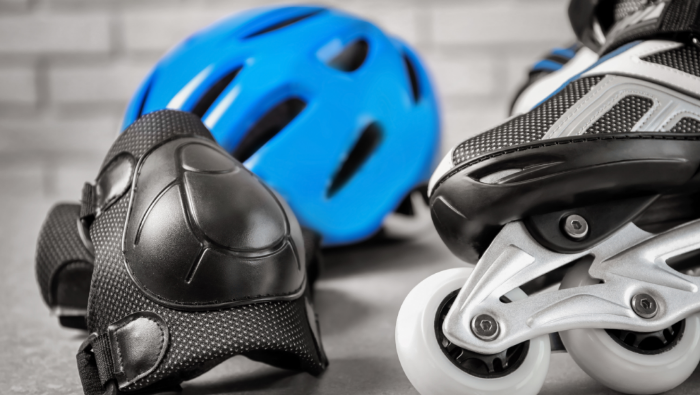What is the primary purpose of the knee pads?
Could you answer the question with a detailed and thorough explanation?

The caption explicitly states that the knee pads are designed for impact resistance, which implies that their primary purpose is to protect the knees from injury during falls while roller skating.